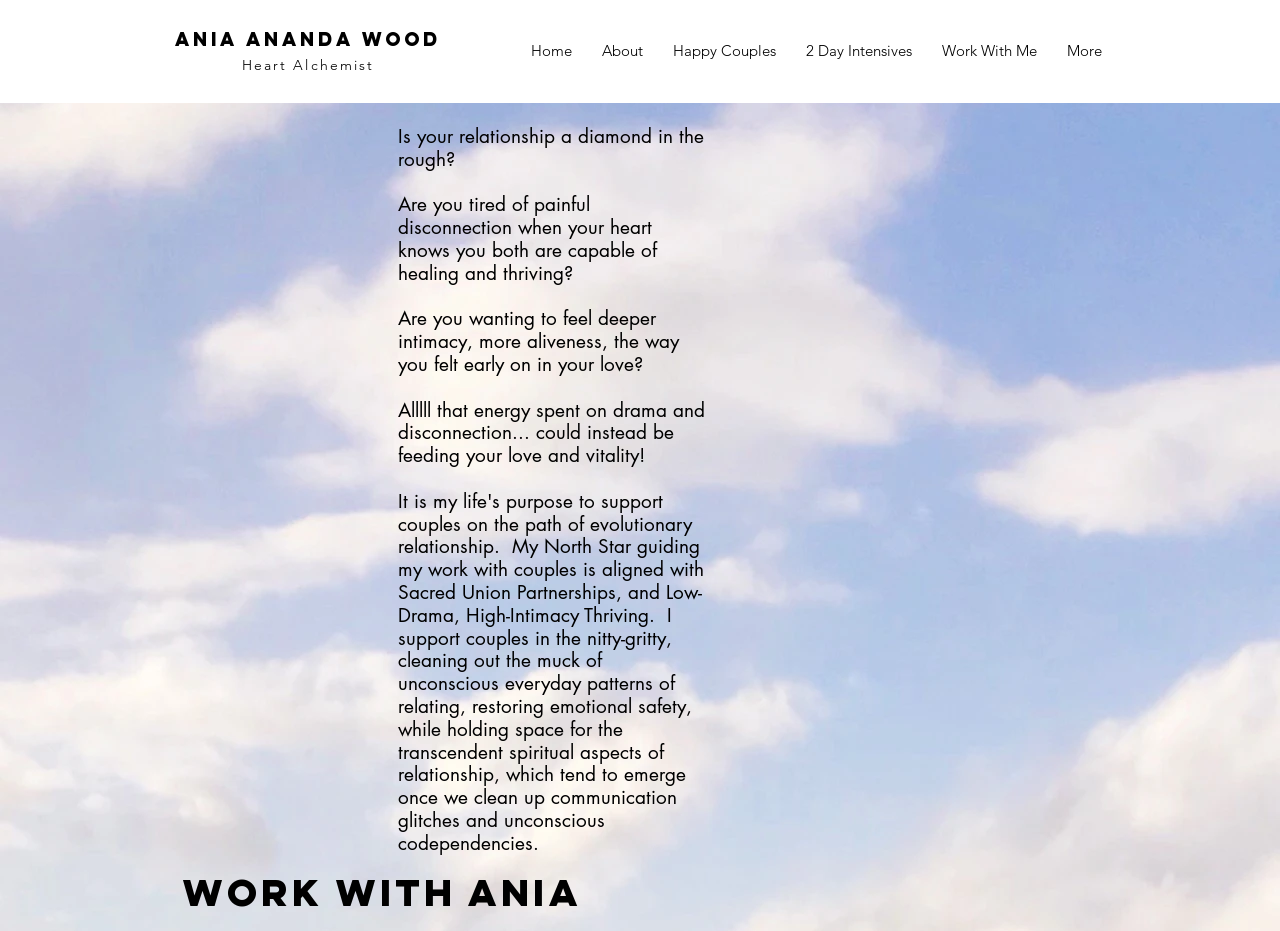Given the description of a UI element: "Heart Alchemist", identify the bounding box coordinates of the matching element in the webpage screenshot.

[0.189, 0.06, 0.292, 0.079]